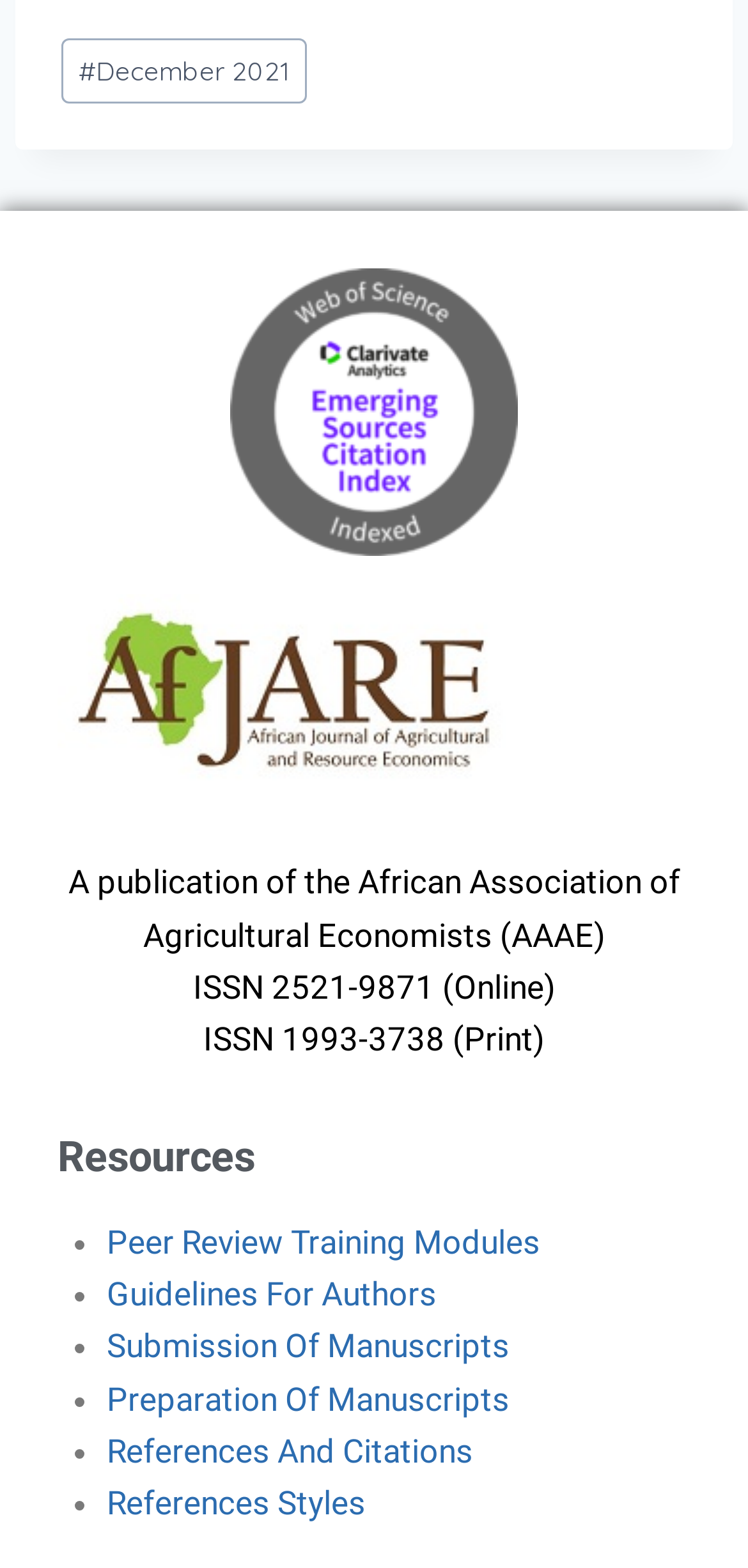Find the bounding box coordinates corresponding to the UI element with the description: "References Styles". The coordinates should be formatted as [left, top, right, bottom], with values as floats between 0 and 1.

[0.142, 0.946, 0.488, 0.971]